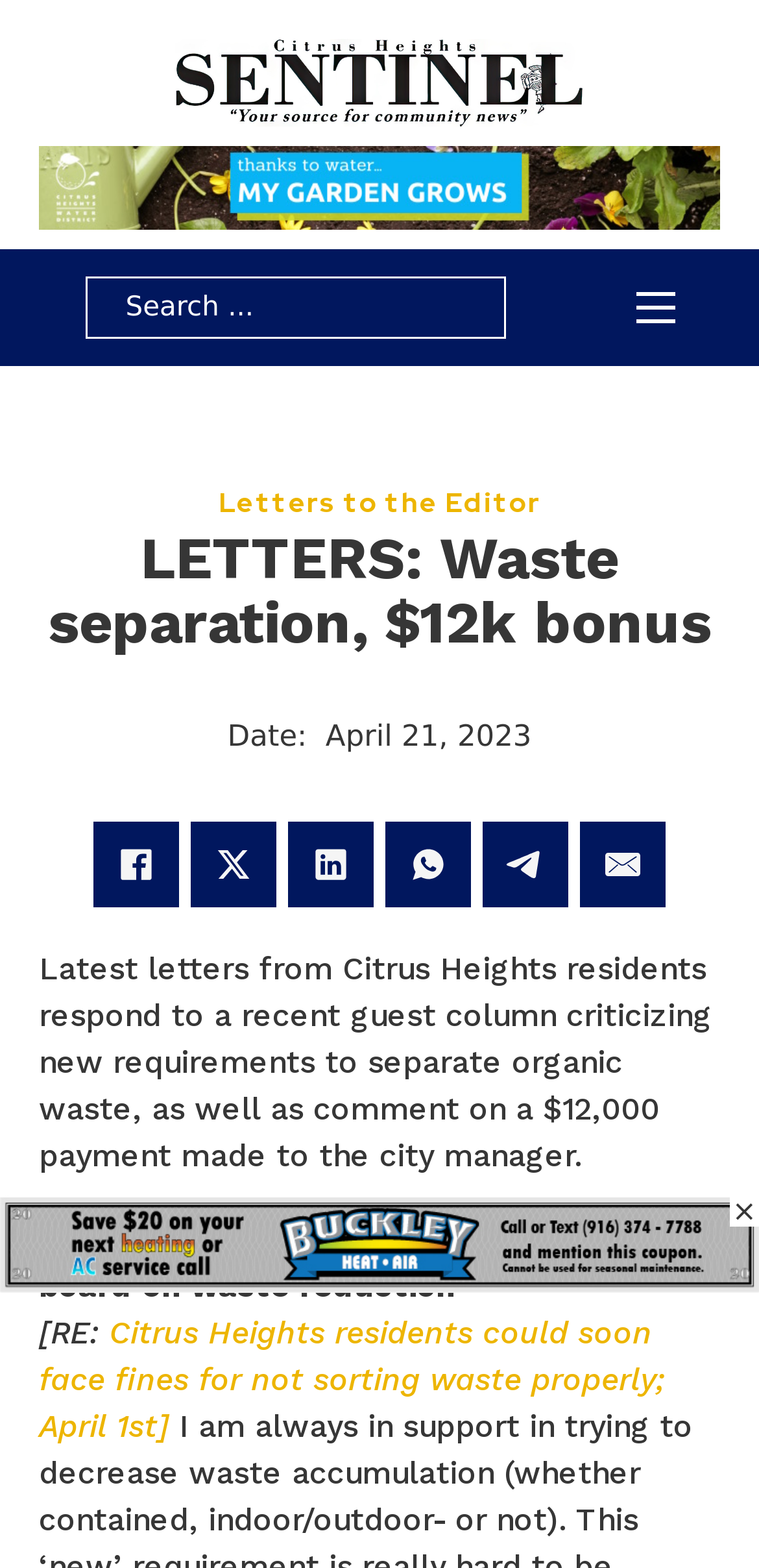How many social media links are available?
Craft a detailed and extensive response to the question.

I counted the number of social media links by looking at the links with images, specifically the Facebook, LinkedIn, WhatsApp, Telegram, and Email links, which are all social media platforms.